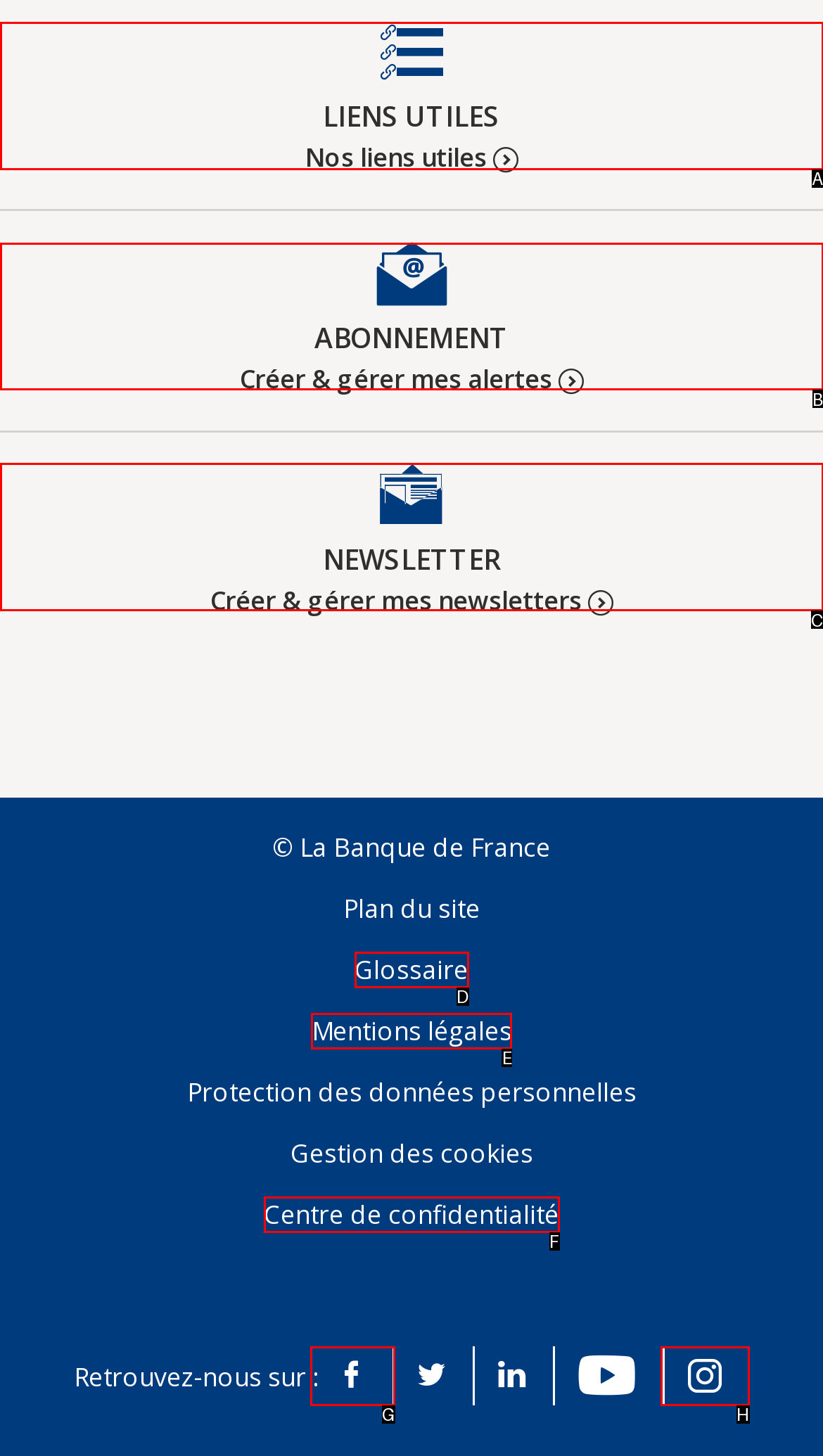Which option should be clicked to complete this task: Send an email
Reply with the letter of the correct choice from the given choices.

None